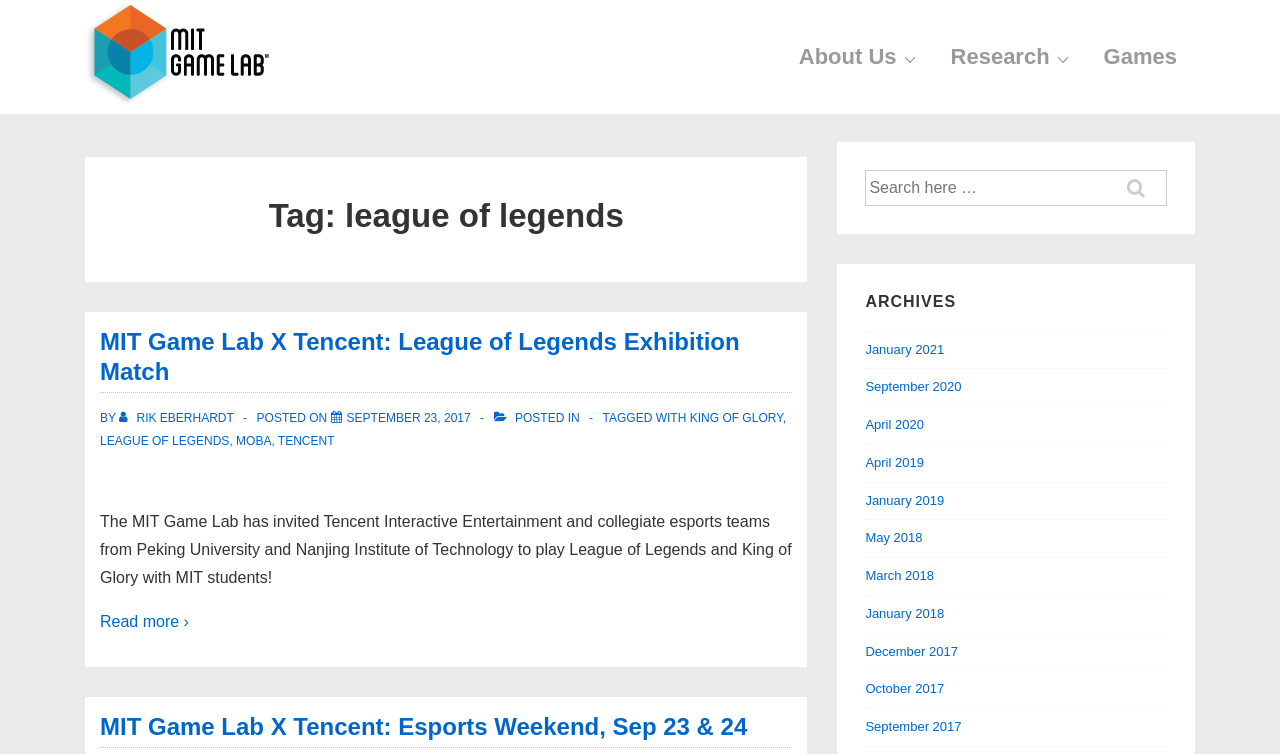Produce an extensive caption that describes everything on the webpage.

The webpage is about the MIT Game Lab, specifically featuring an event related to League of Legends. At the top, there is a navigation menu with links to "About Us", "Research", and "Games". Below the navigation menu, there is a heading that reads "Tag: league of legends". 

The main content of the page is an article about an exhibition match between MIT Game Lab and Tencent, featuring League of Legends. The article has a heading, "MIT Game Lab X Tencent: League of Legends Exhibition Match", and includes details such as the author, Rik Eberhardt, and the date of posting, September 23, 2017. The article also has tags, including "King of Glory", "League of Legends", "MOBA", and "Tencent". 

There is a brief summary of the article, which describes an esports event where MIT students played League of Legends and King of Glory with collegiate esports teams from Peking University and Nanjing Institute of Technology. The article also includes a "Read more" link.

Below the article, there is another heading, "MIT Game Lab X Tencent: Esports Weekend, Sep 23 & 24", which appears to be a related event. 

On the right side of the page, there is a search box and an "ARCHIVES" section, which lists links to various months and years, from January 2021 to September 2017.